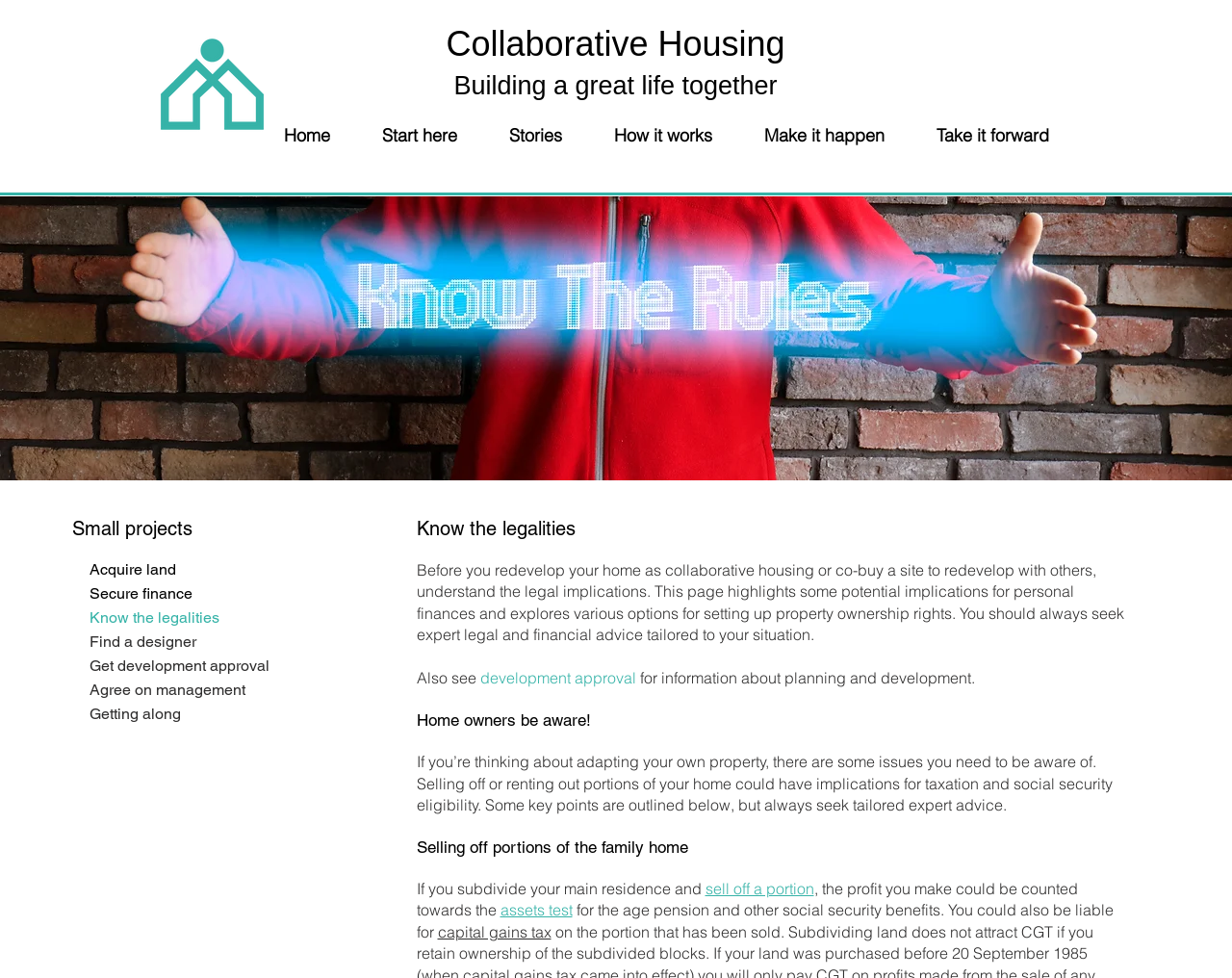What is the main topic of the webpage?
Examine the image closely and answer the question with as much detail as possible.

I inferred the main topic by looking at the headings and links on the webpage, which all seem to be related to collaborative housing, such as 'Building a great life together', 'Small projects', and 'Know the legalities'.